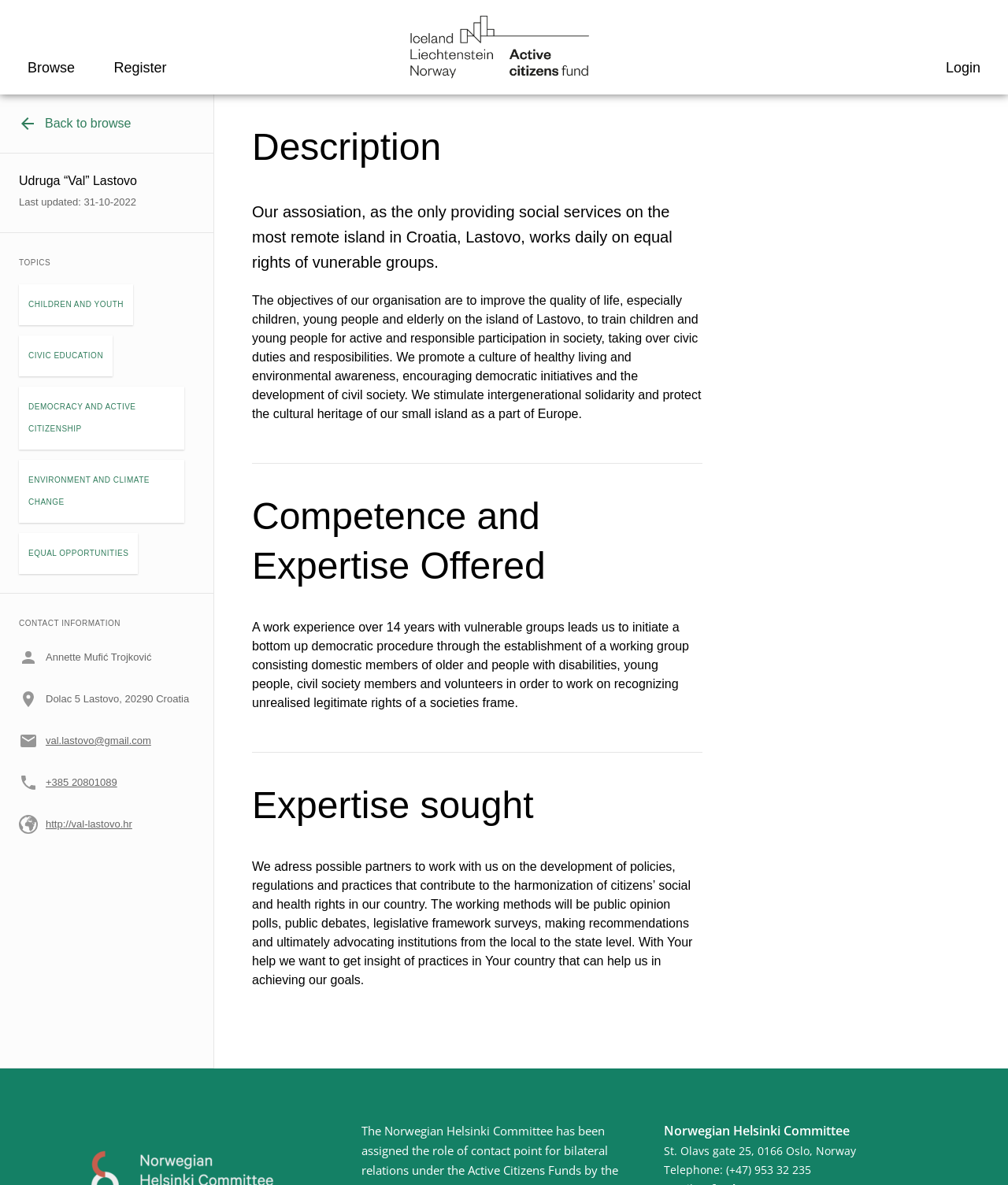Please pinpoint the bounding box coordinates for the region I should click to adhere to this instruction: "Browse Partners".

[0.027, 0.05, 0.074, 0.064]